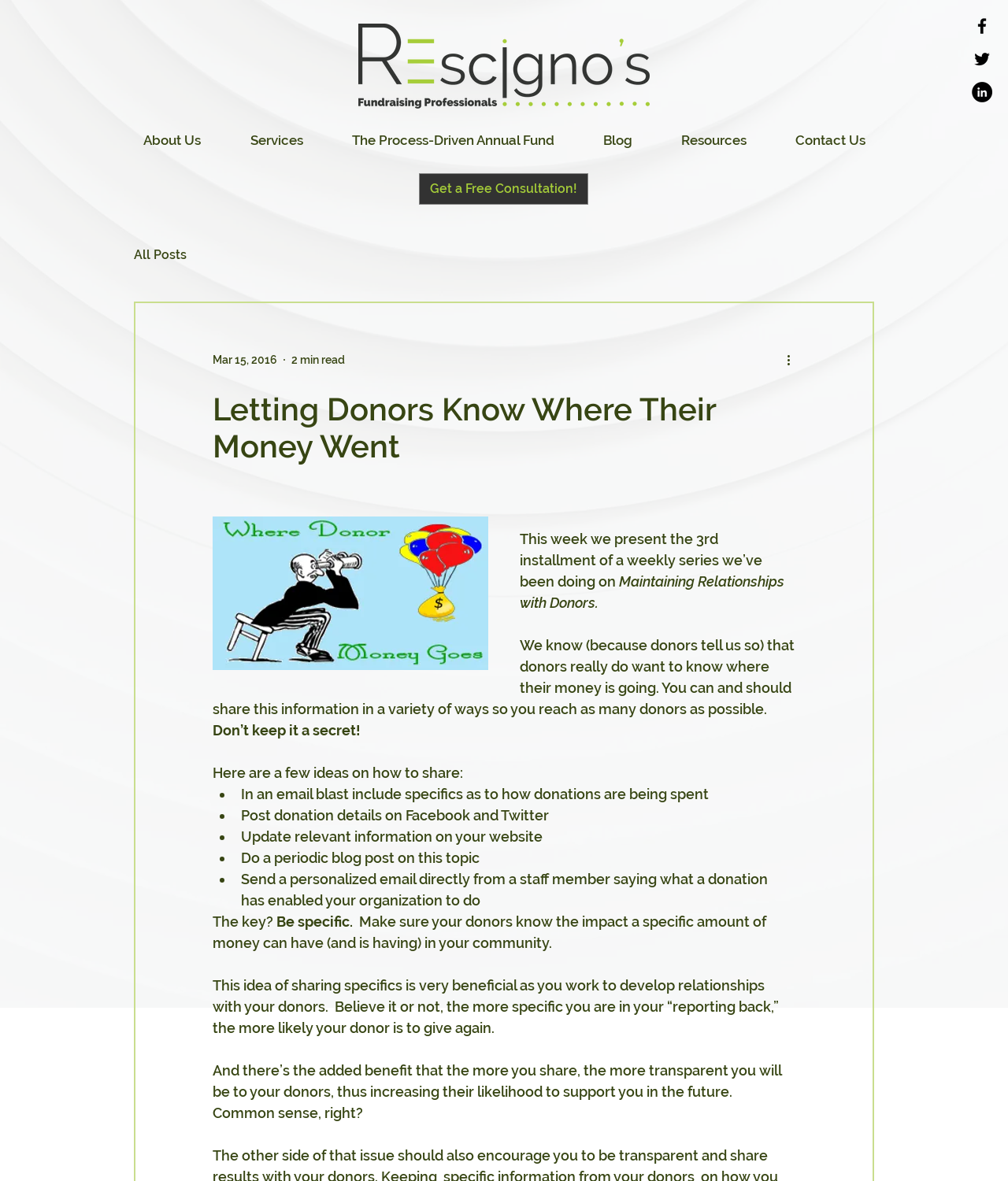Give a concise answer using only one word or phrase for this question:
What is the purpose of sharing donation details?

To increase transparency and likelihood of future support